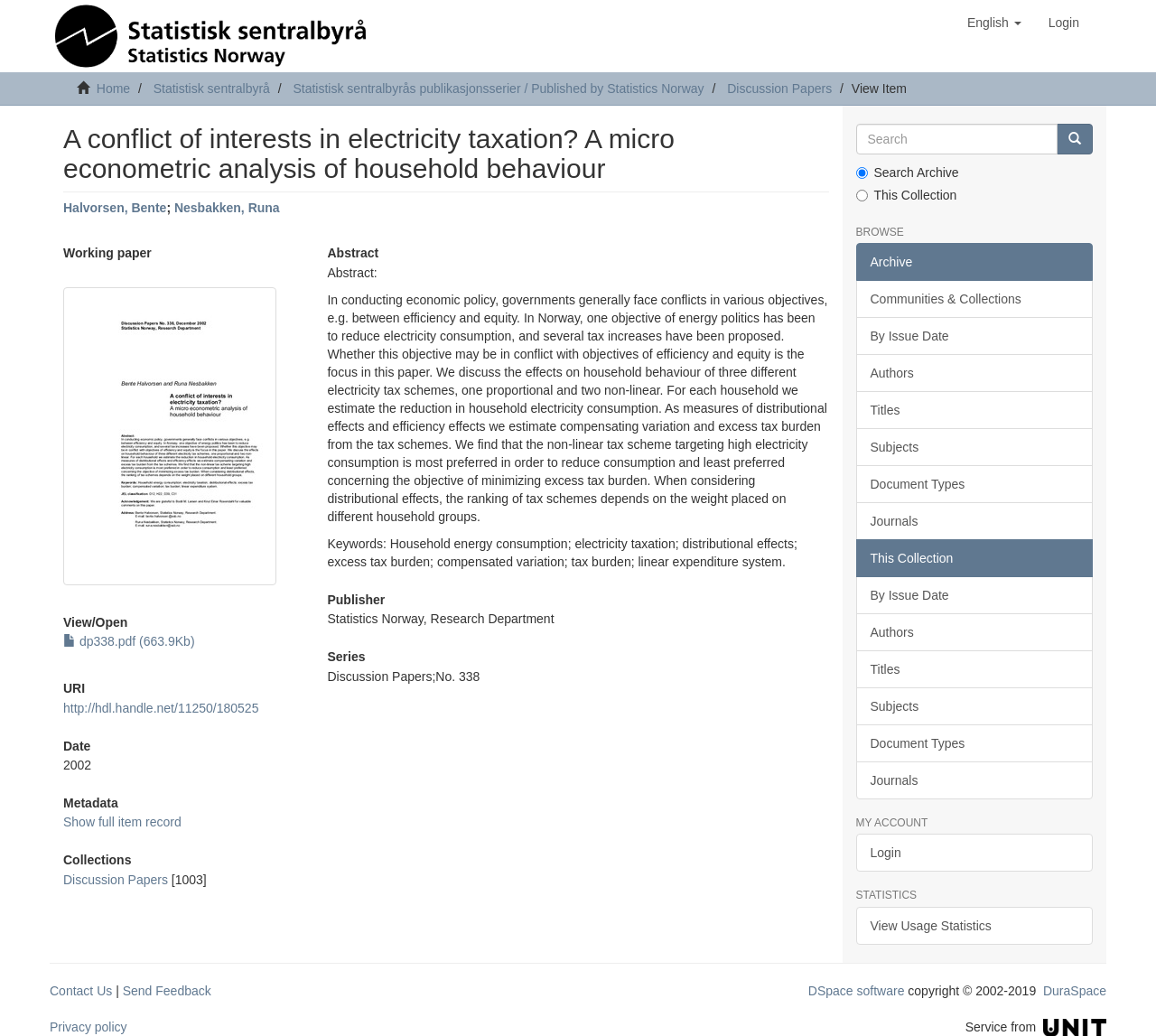Summarize the webpage comprehensively, mentioning all visible components.

This webpage is a research repository page from Statistics Norway's Open Research Repository (SNORRe). At the top, there is a navigation bar with links to "Home", "Statistisk sentralbyrå" (Statistics Norway), and "Published by Statistics Norway". There is also a login button and a language selection button with the option "English".

Below the navigation bar, there is a section with a heading "A conflict of interests in electricity taxation? A micro econometric analysis of household behaviour" which is the title of the research paper. The authors' names, Halvorsen, Bente, and Nesbakken, Runa, are listed below the title, with links to their profiles.

To the right of the authors' names, there is a thumbnail image and a "View/Open" button, which likely leads to the full text of the paper. Below the thumbnail, there are links to the paper's metadata, including the URI, date, and abstract.

The abstract is a lengthy text that summarizes the paper's content, discussing the conflicts of interests in electricity taxation and the effects of different tax schemes on household behaviour. Below the abstract, there are keywords related to the paper's topic.

Further down the page, there are sections for the paper's publisher, series, and collections. There is also a search bar with a "Go" button and options to search the archive or this collection.

On the right side of the page, there are several sections, including "BROWSE", "MY ACCOUNT", and "STATISTICS", with links to various pages and functions, such as communities and collections, authors, titles, and document types. There are also links to login, view usage statistics, and contact us.

At the bottom of the page, there are links to the privacy policy, send feedback, and DSpace software, as well as a copyright notice and a mention of the service provider, Unit.